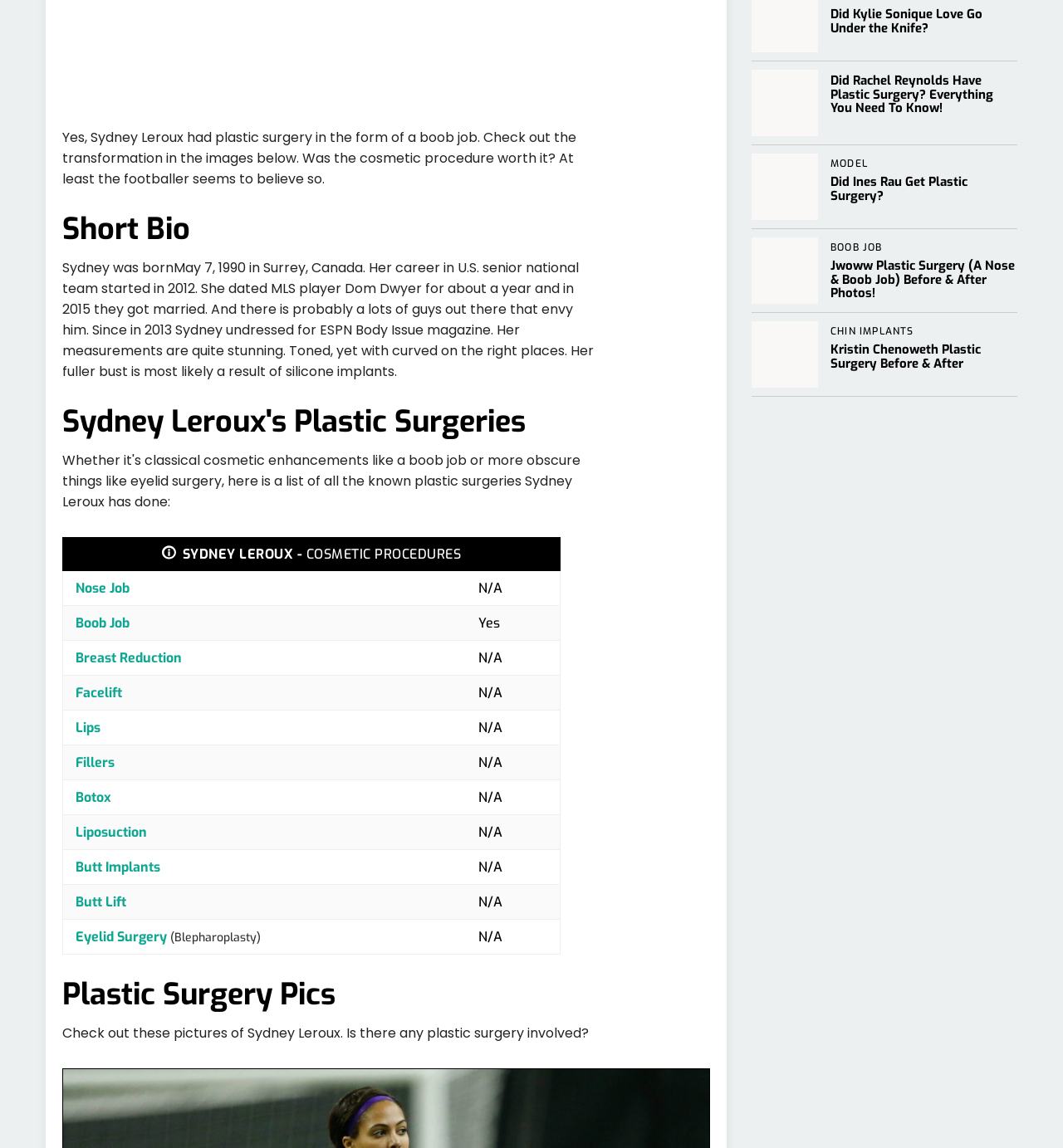Using the format (top-left x, top-left y, bottom-right x, bottom-right y), and given the element description, identify the bounding box coordinates within the screenshot: Liposuction

[0.071, 0.717, 0.138, 0.732]